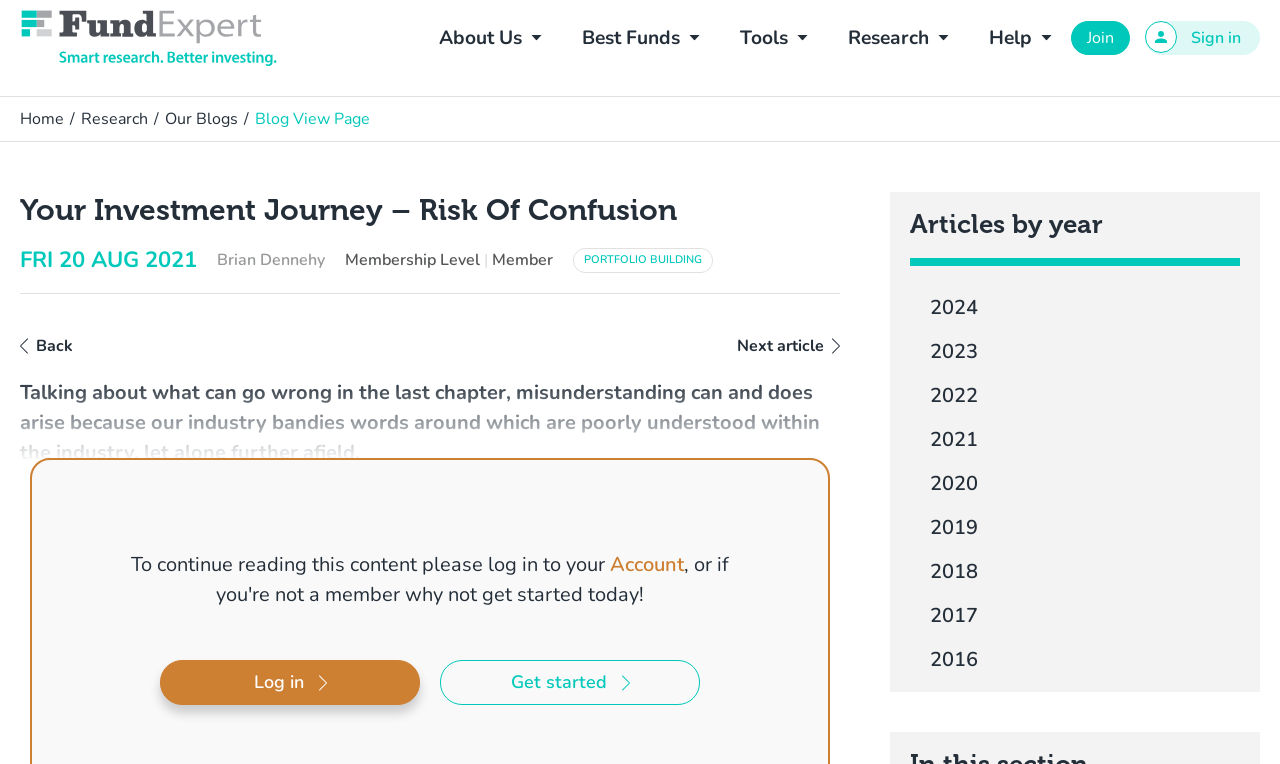Using the given description, provide the bounding box coordinates formatted as (top-left x, top-left y, bottom-right x, bottom-right y), with all values being floating point numbers between 0 and 1. Description: January

None